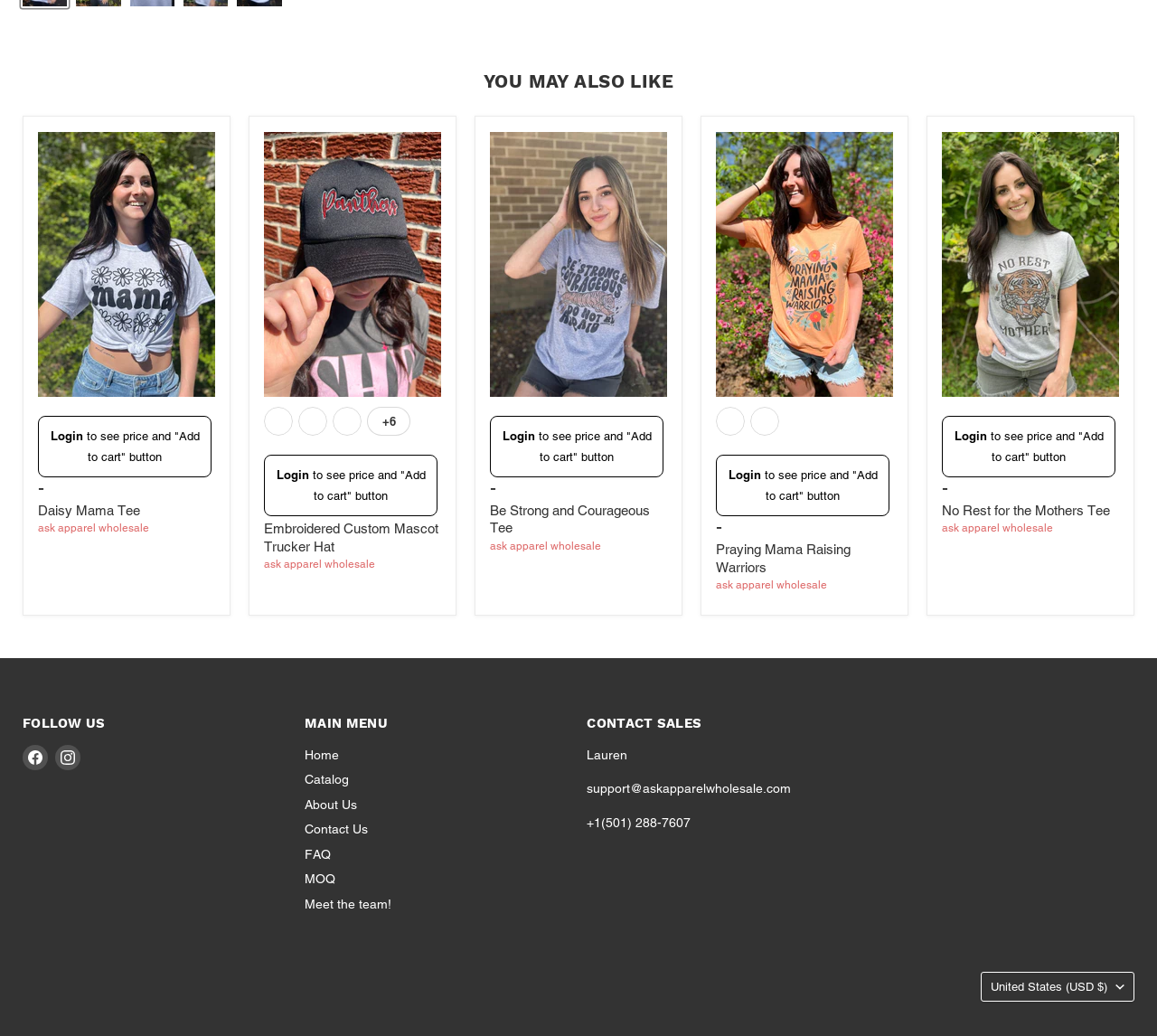How many color options are available for the Embroidered Custom Mascot Trucker Hat?
Provide an in-depth and detailed answer to the question.

The color options for the Embroidered Custom Mascot Trucker Hat are listed in a form with 8 radio buttons, each representing a different color option.